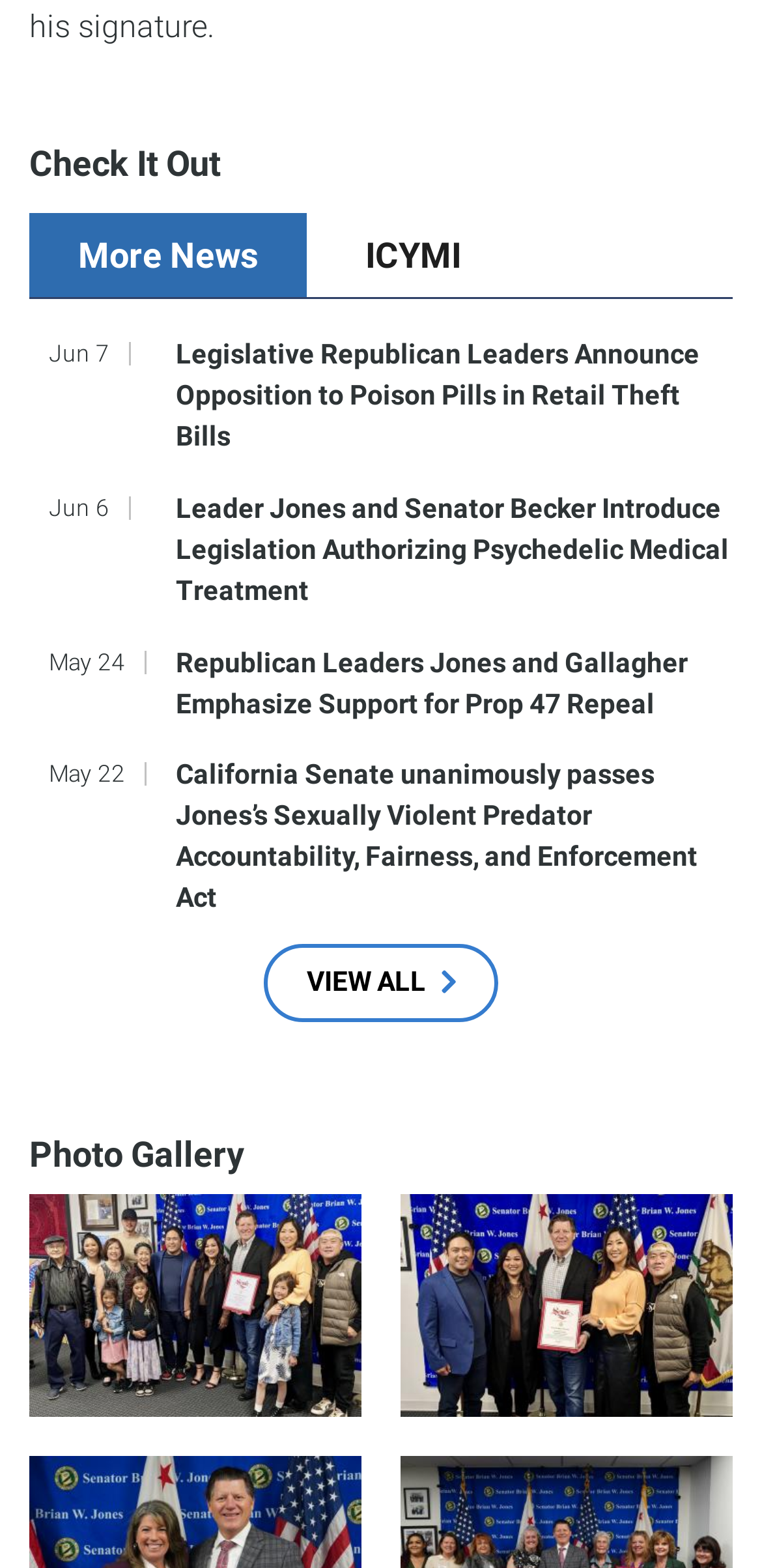Highlight the bounding box coordinates of the element that should be clicked to carry out the following instruction: "View the image of 'Leader Jones with Mostra Coffee Founders and four generations of their families'". The coordinates must be given as four float numbers ranging from 0 to 1, i.e., [left, top, right, bottom].

[0.038, 0.762, 0.474, 0.903]